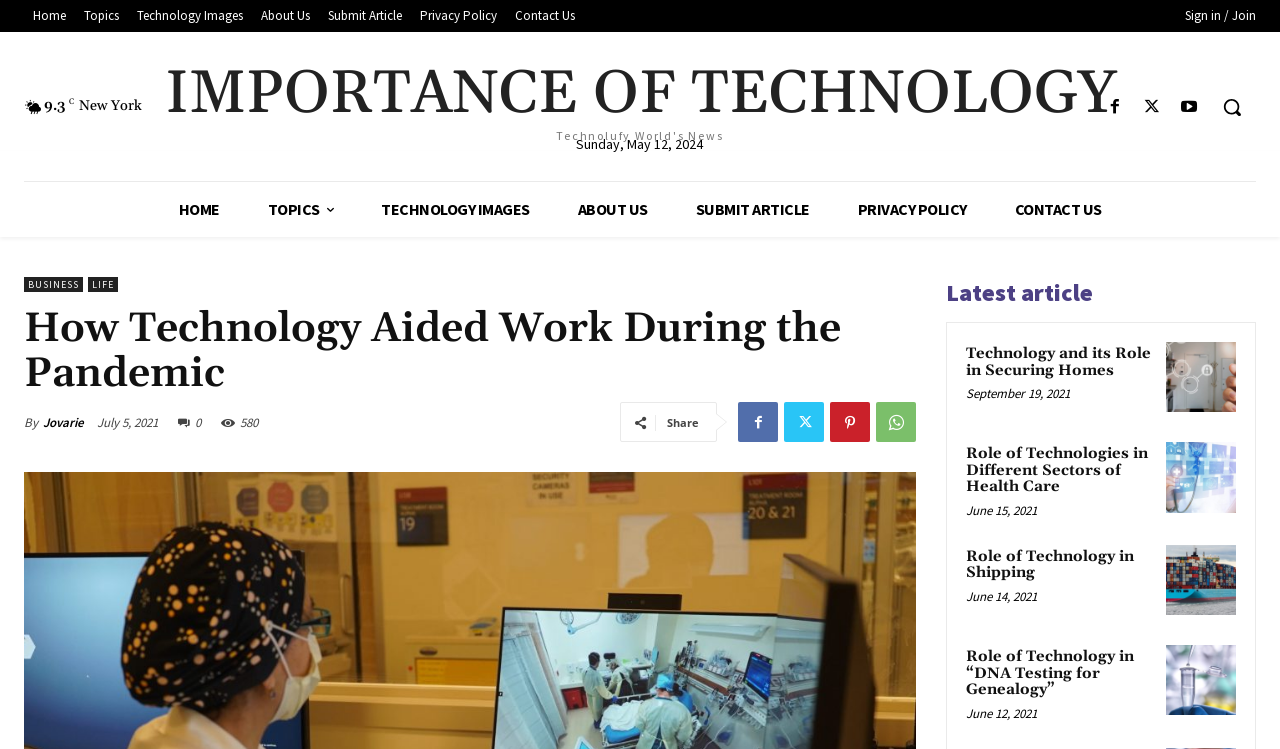Pinpoint the bounding box coordinates of the clickable element needed to complete the instruction: "Click on the 'Submit Article' link". The coordinates should be provided as four float numbers between 0 and 1: [left, top, right, bottom].

[0.525, 0.243, 0.651, 0.317]